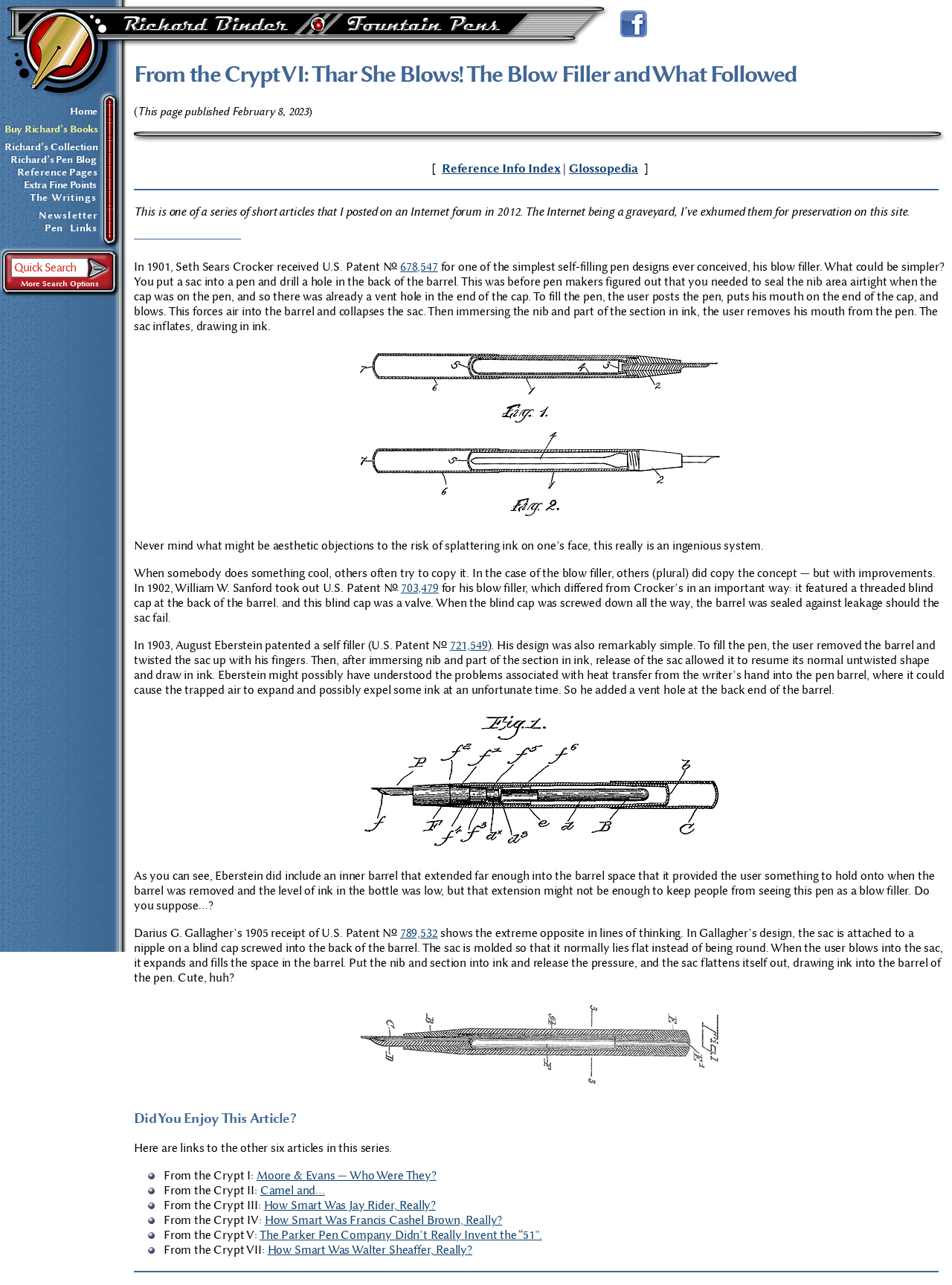Respond to the question below with a single word or phrase:
How many links are there in the navigation bar?

8